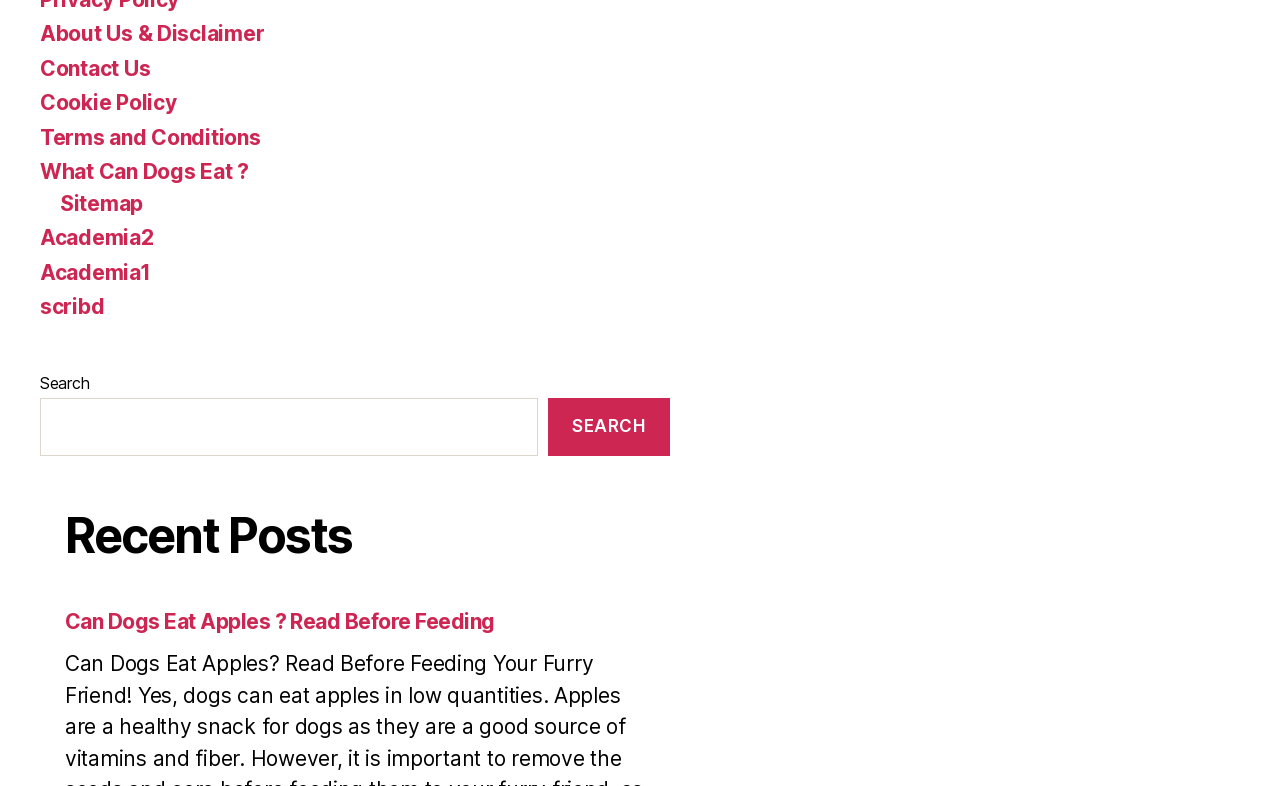Give a one-word or short-phrase answer to the following question: 
What is the first link on the webpage?

Privacy Policy